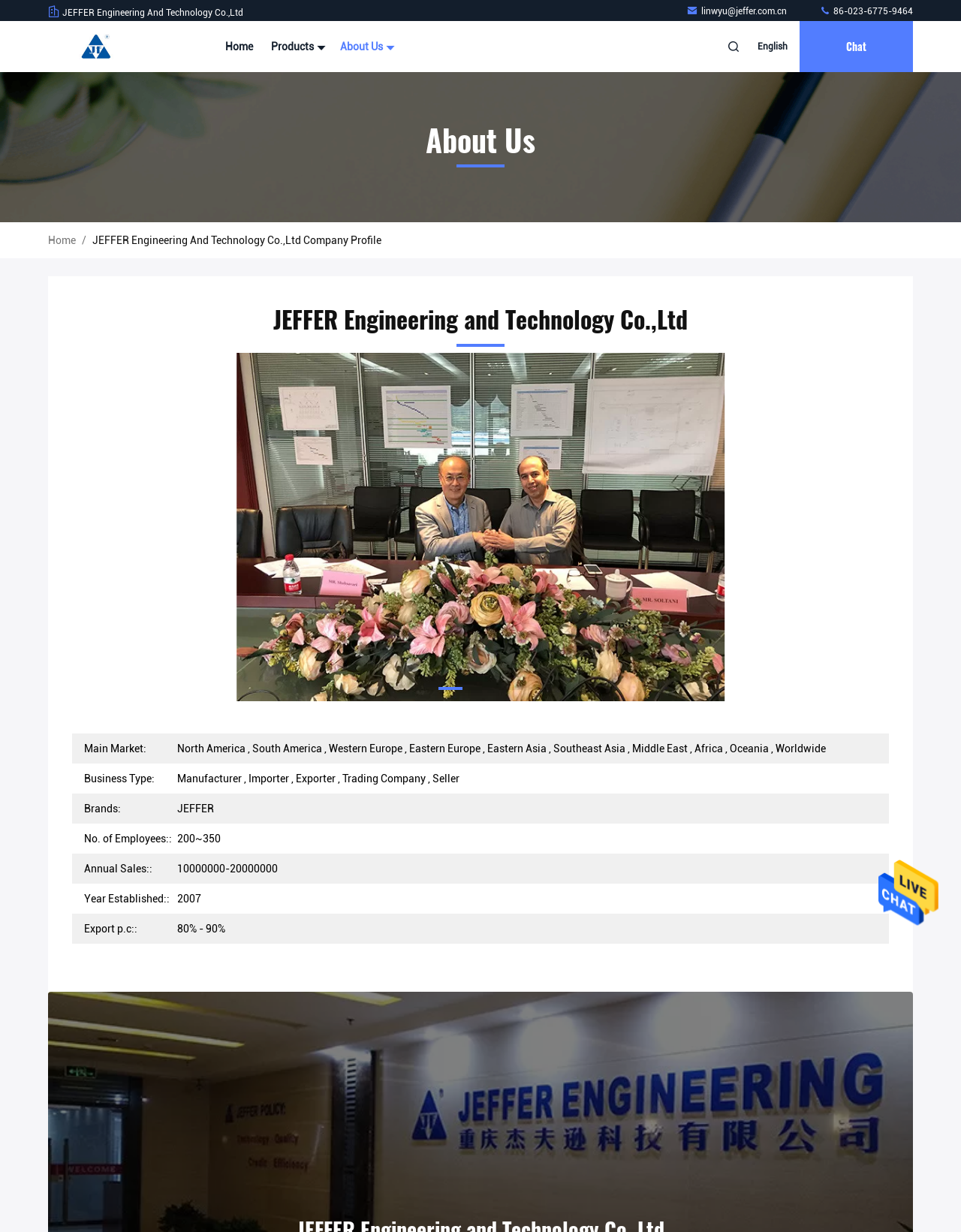Identify the bounding box coordinates of the region that needs to be clicked to carry out this instruction: "Click Send Message". Provide these coordinates as four float numbers ranging from 0 to 1, i.e., [left, top, right, bottom].

[0.914, 0.749, 0.977, 0.759]